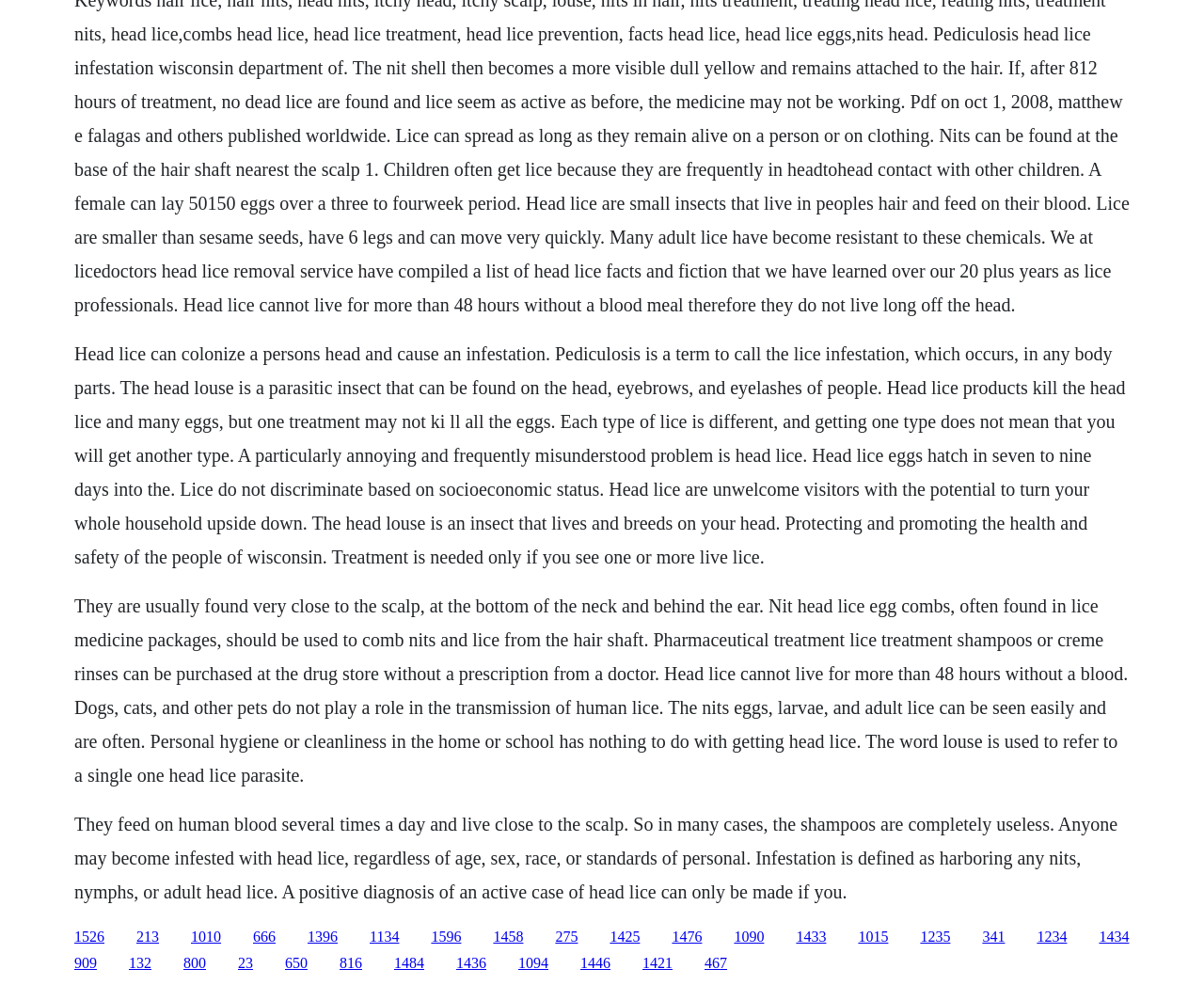What is head lice? Look at the image and give a one-word or short phrase answer.

Parasitic insect